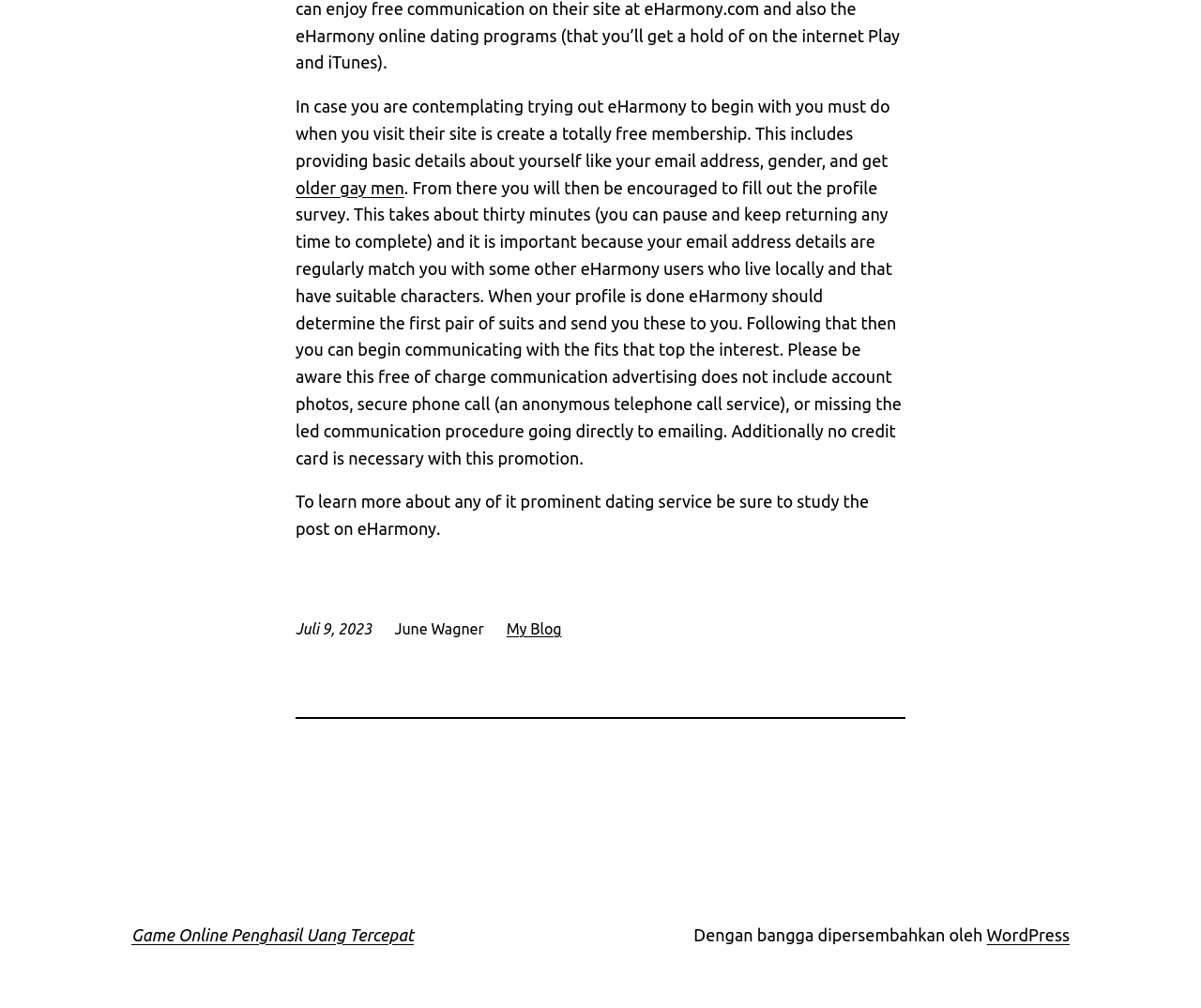From the webpage screenshot, identify the region described by WordPress. Provide the bounding box coordinates as (top-left x, top-left y, bottom-right x, bottom-right y), with each value being a floating point number between 0 and 1.

[0.821, 0.918, 0.891, 0.936]